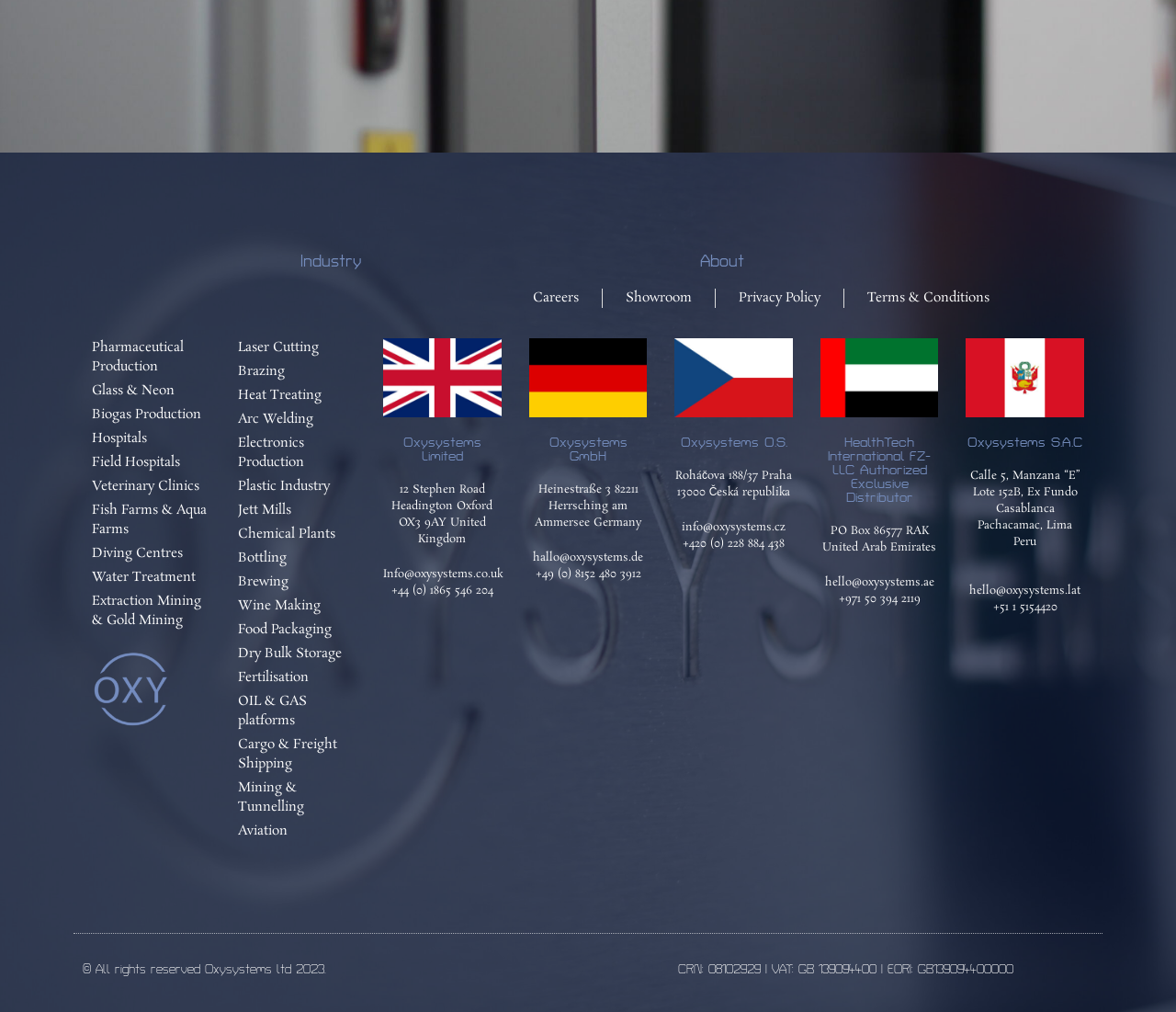Refer to the image and provide a thorough answer to this question:
What is the industry of Oxysystems?

Based on the links provided on the webpage, such as 'Pharmaceutical Production', 'Biogas Production', and 'Hospitals', it can be inferred that Oxysystems is related to the pharmaceutical industry.